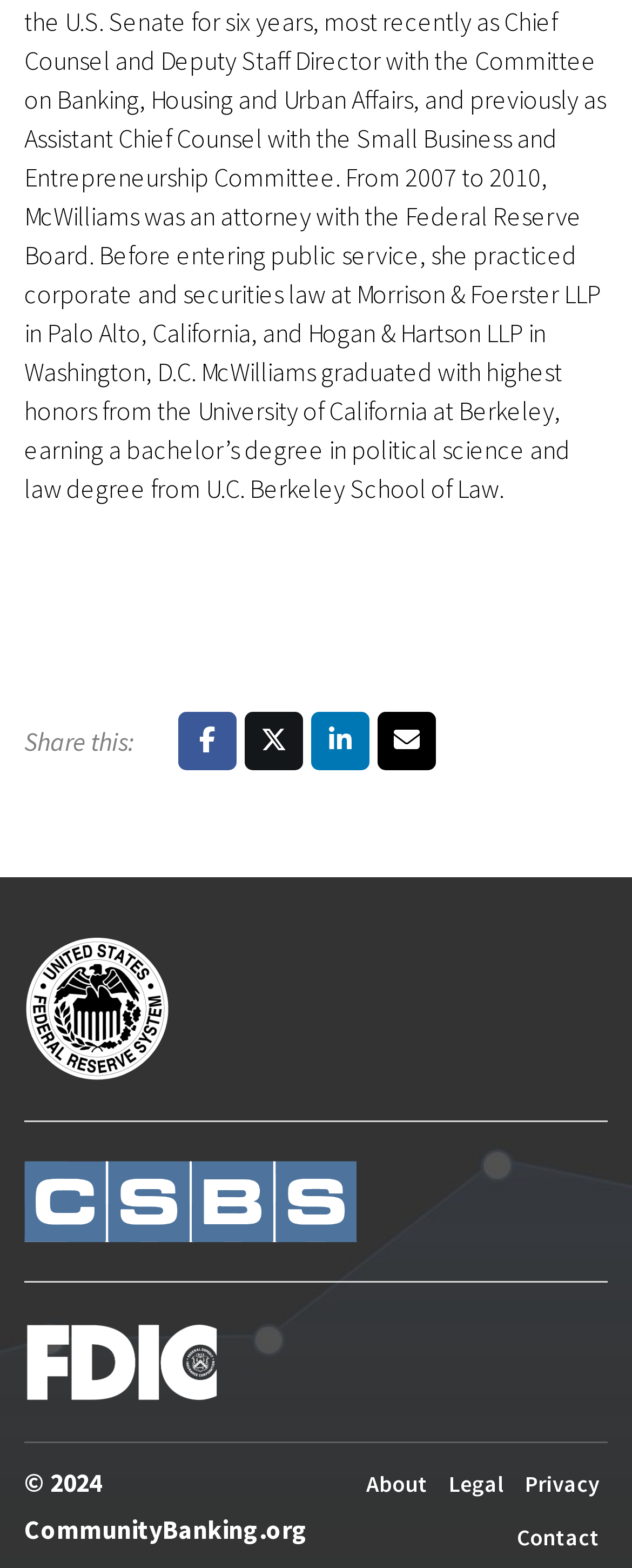What is the orientation of the separator below the CSBS logo?
Utilize the image to construct a detailed and well-explained answer.

I found the separator element with a y1 coordinate of 0.817, which is below the CSBS logo, and its orientation is specified as 'horizontal'.